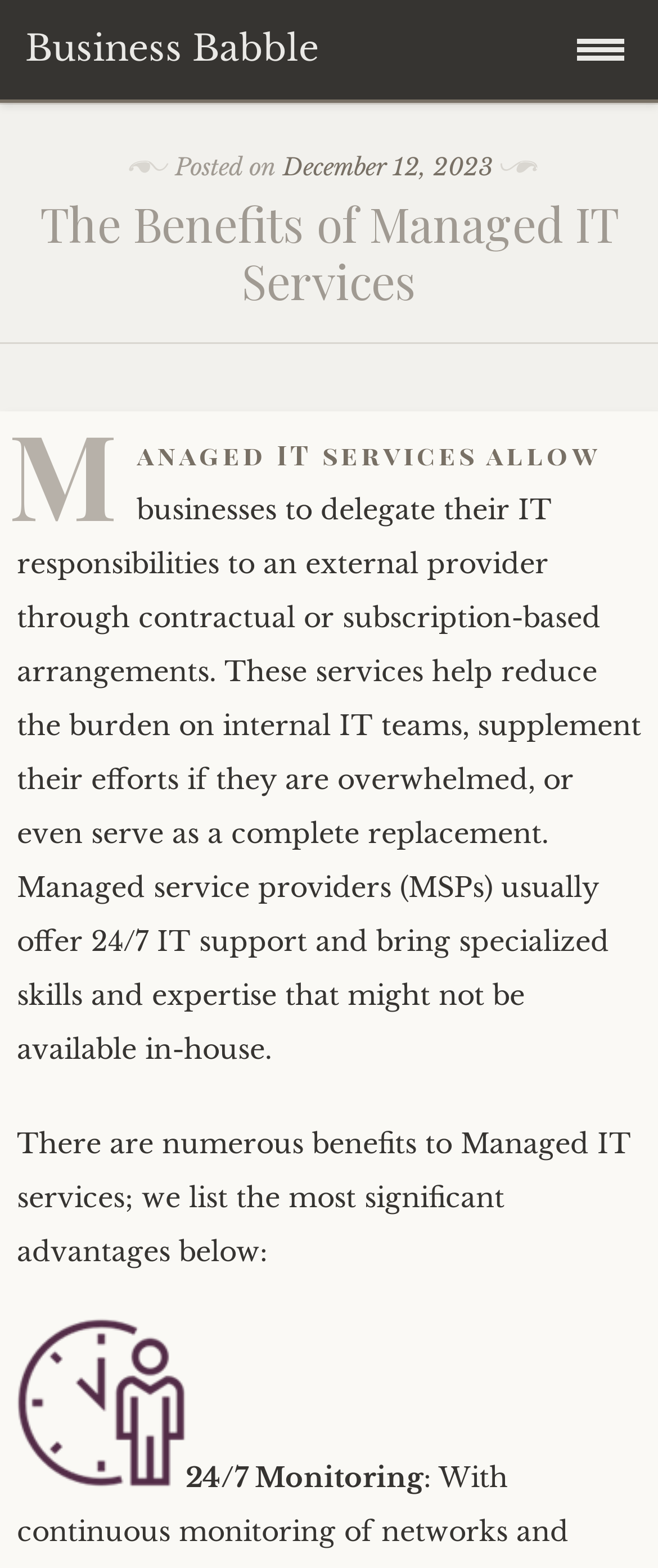Provide the text content of the webpage's main heading.

The Benefits of Managed IT Services